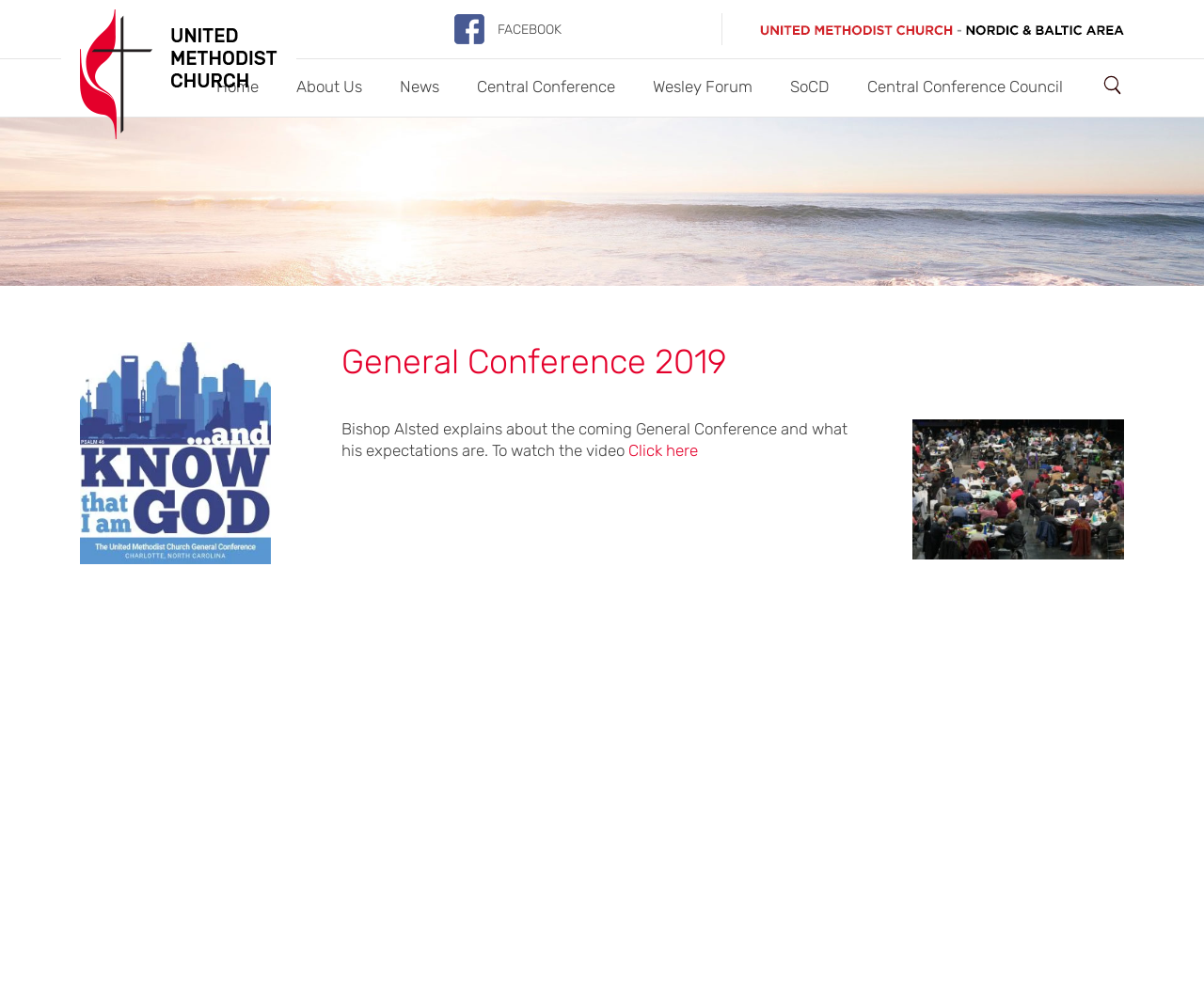Please find and generate the text of the main header of the webpage.

General Conference 2019